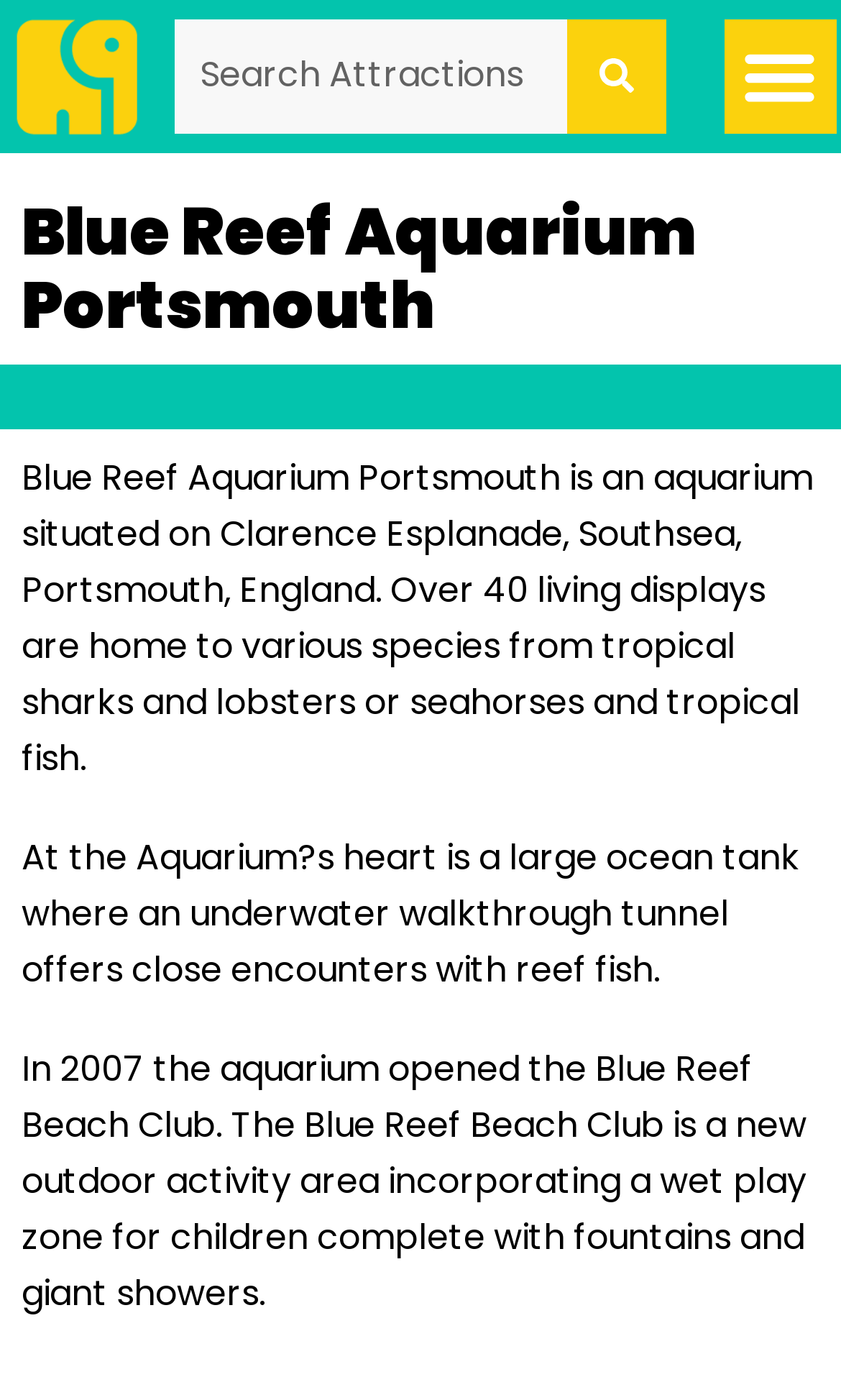Please provide a detailed answer to the question below by examining the image:
How many living displays are there?

I found this information in the StaticText element that describes the aquarium, which states 'Over 40 living displays are home to various species from tropical sharks and lobsters or seahorses and tropical fish.'